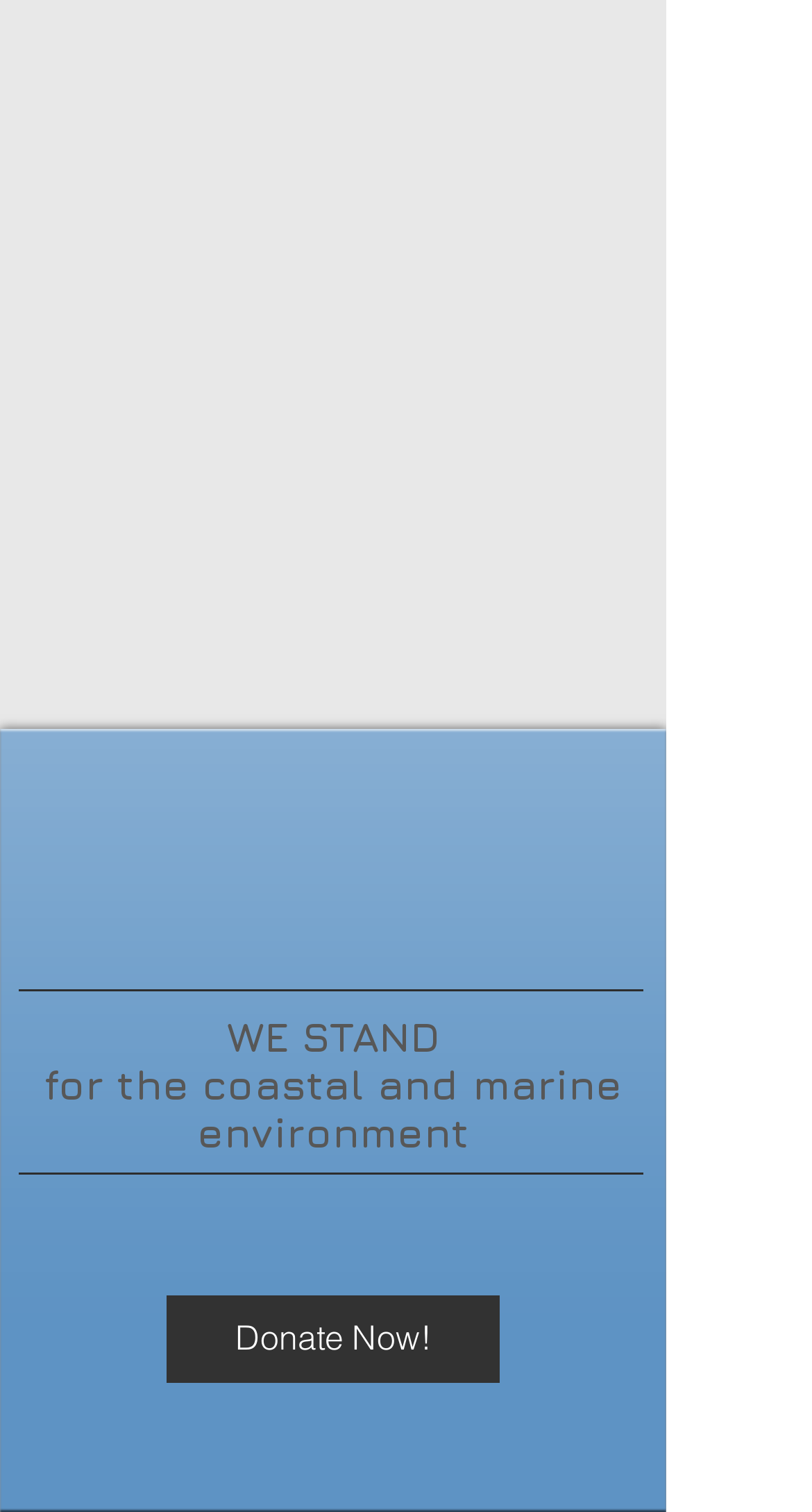Respond with a single word or short phrase to the following question: 
What is the logo of AP2HI?

AP2HI-Logo-Trans4-1024x957.png